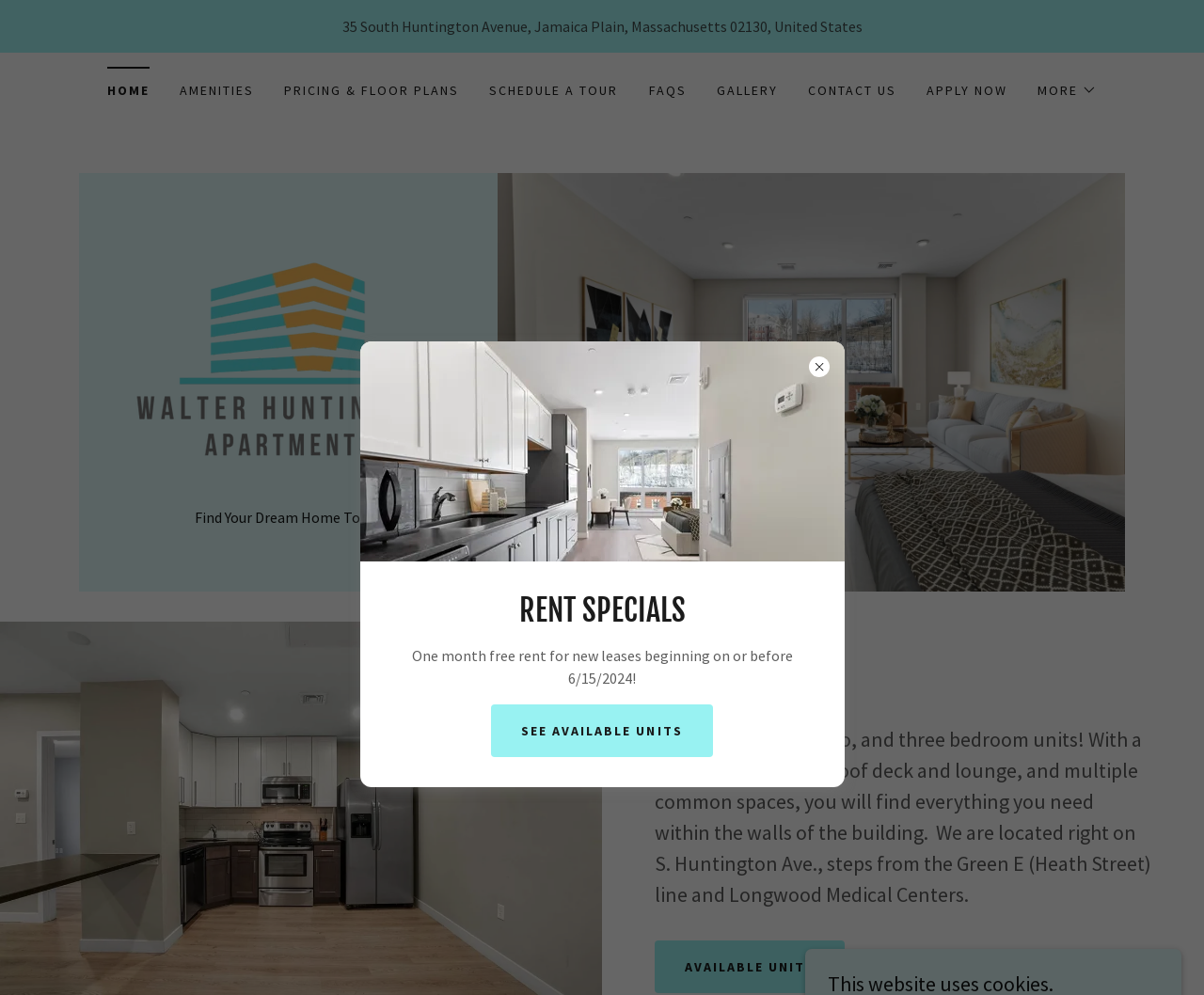What is the address of the apartments?
Please give a well-detailed answer to the question.

I found the address by looking at the static text element with the bounding box coordinates [0.284, 0.017, 0.716, 0.036] which contains the text '35 South Huntington Avenue, Jamaica Plain, Massachusetts 02130, United States'.